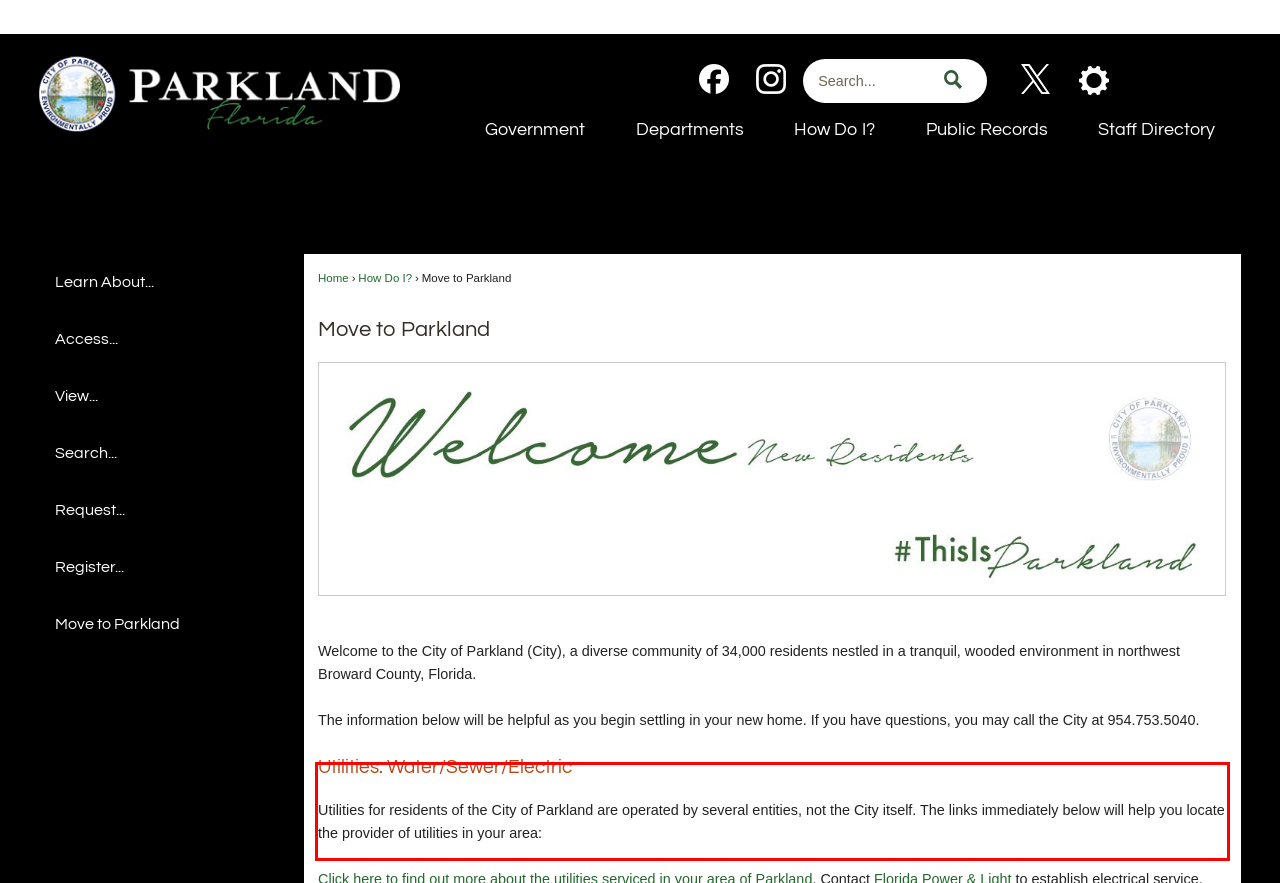Using the provided webpage screenshot, identify and read the text within the red rectangle bounding box.

Utilities for residents of the City of Parkland are operated by several entities, not the City itself. The links immediately below will help you locate the provider of utilities in your area: Click here to find out more about the utilities serviced in your area of Parkland. Contact Florida Power & Light to establish electrical service.